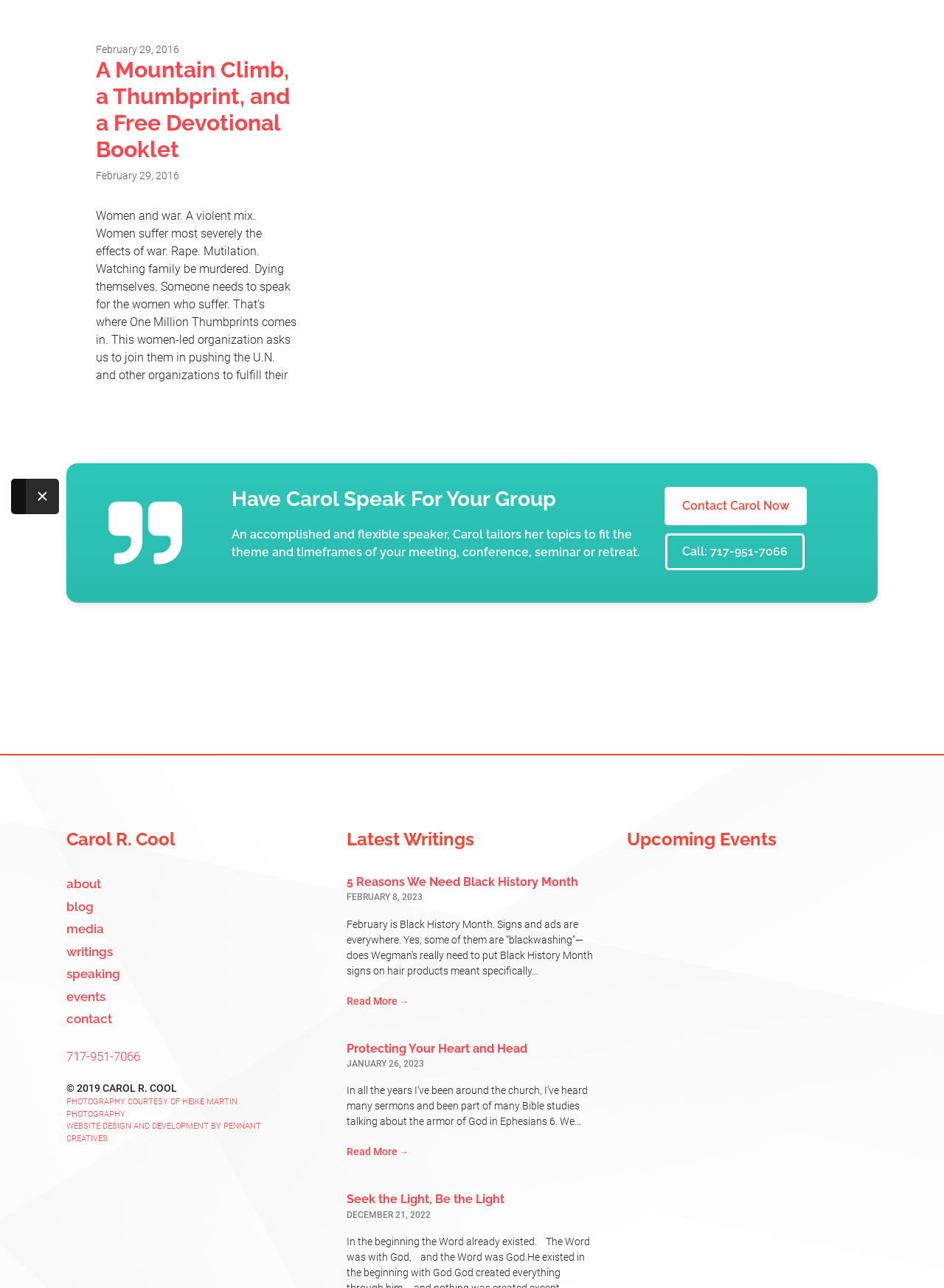Determine the bounding box coordinates of the UI element described below. Use the format (top-left x, top-left y, bottom-right x, bottom-right y) with floating point numbers between 0 and 1: January 26, 2023February 8, 2023

[0.367, 0.822, 0.449, 0.83]